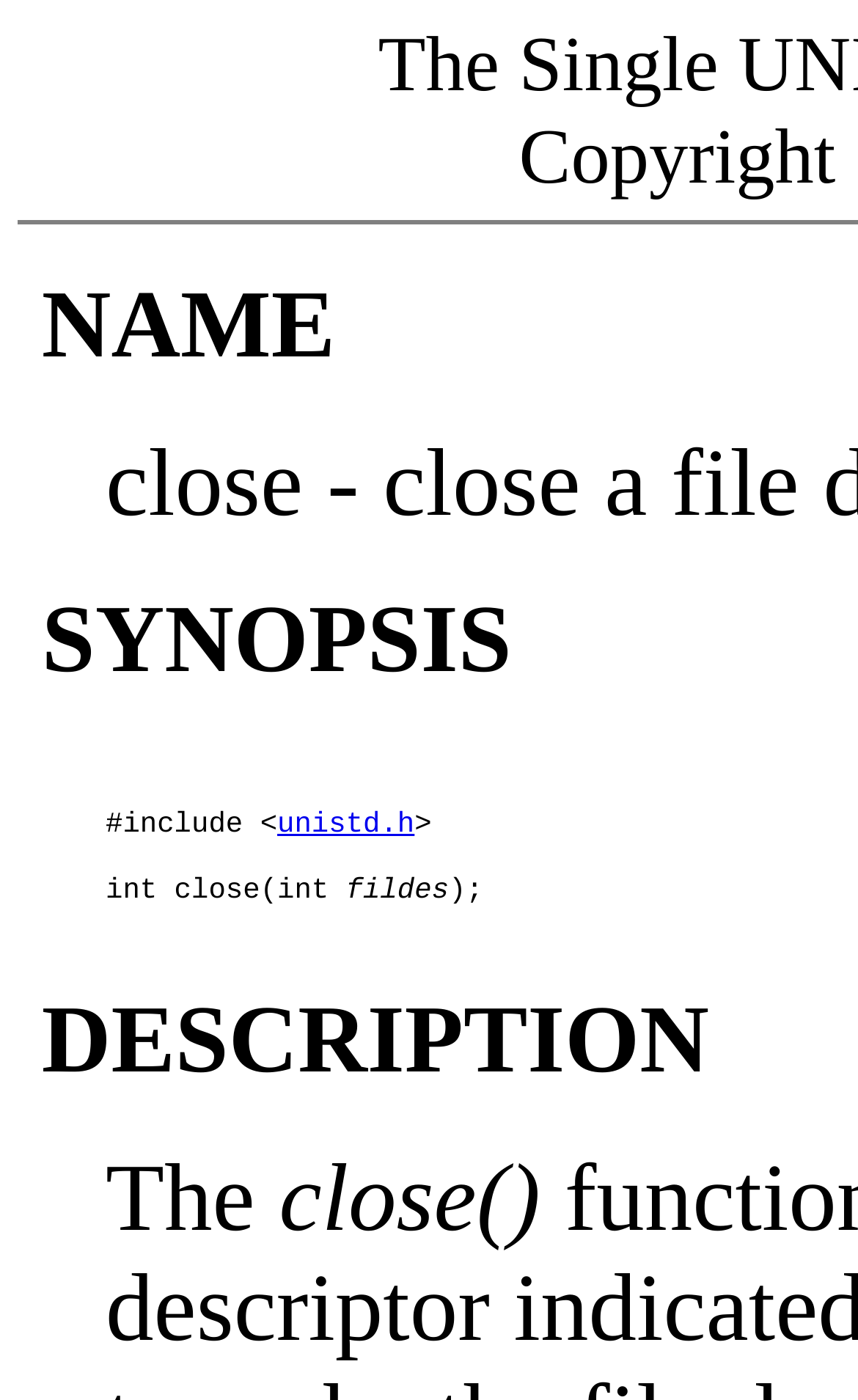What is included at the beginning?
Using the image, elaborate on the answer with as much detail as possible.

At the beginning of the code, '#include <unistd.h>' is included, which is a directive to include the unistd.h header file.